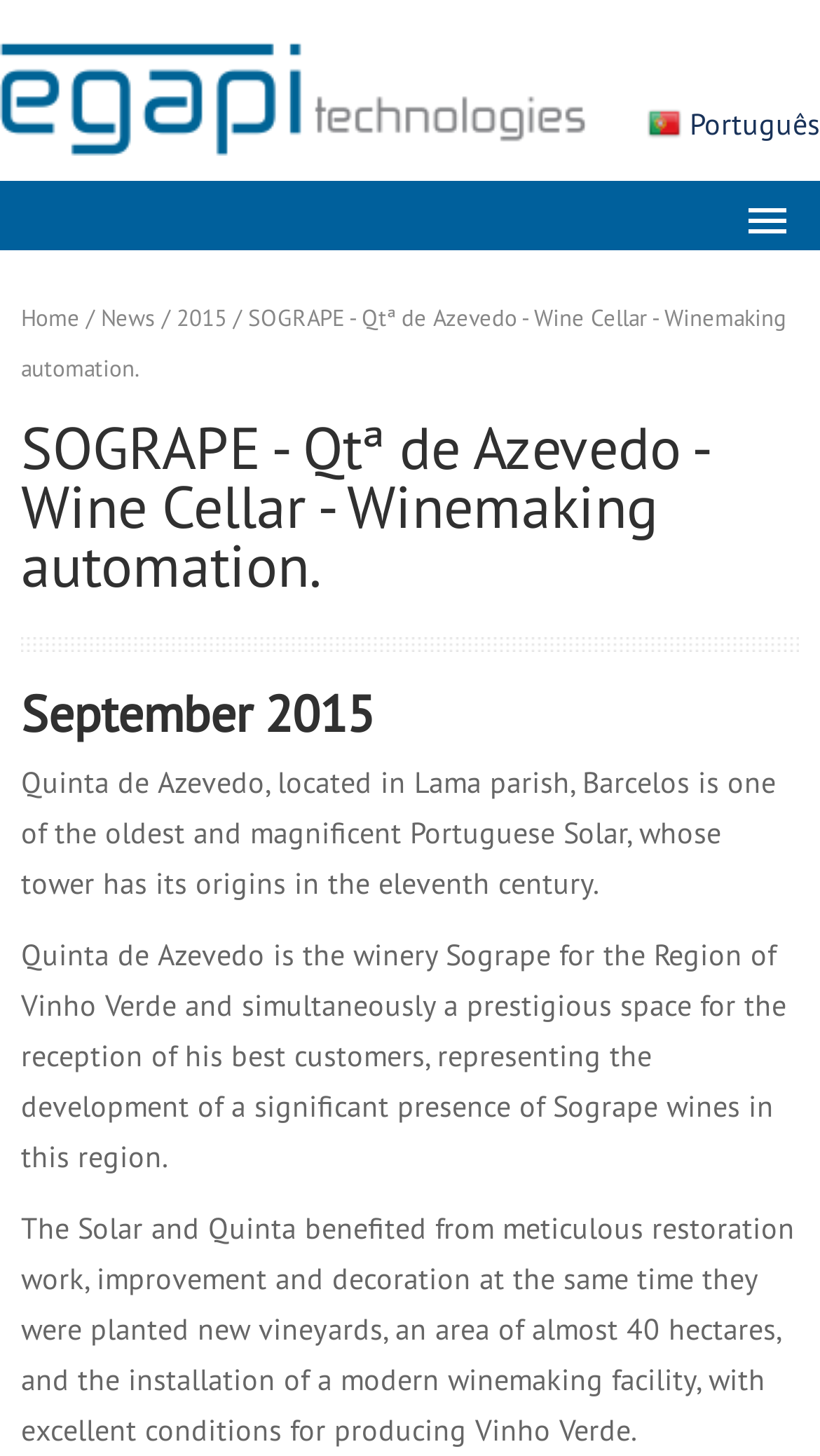Could you provide the bounding box coordinates for the portion of the screen to click to complete this instruction: "Select the 'Markets' button"?

[0.0, 0.225, 1.0, 0.276]